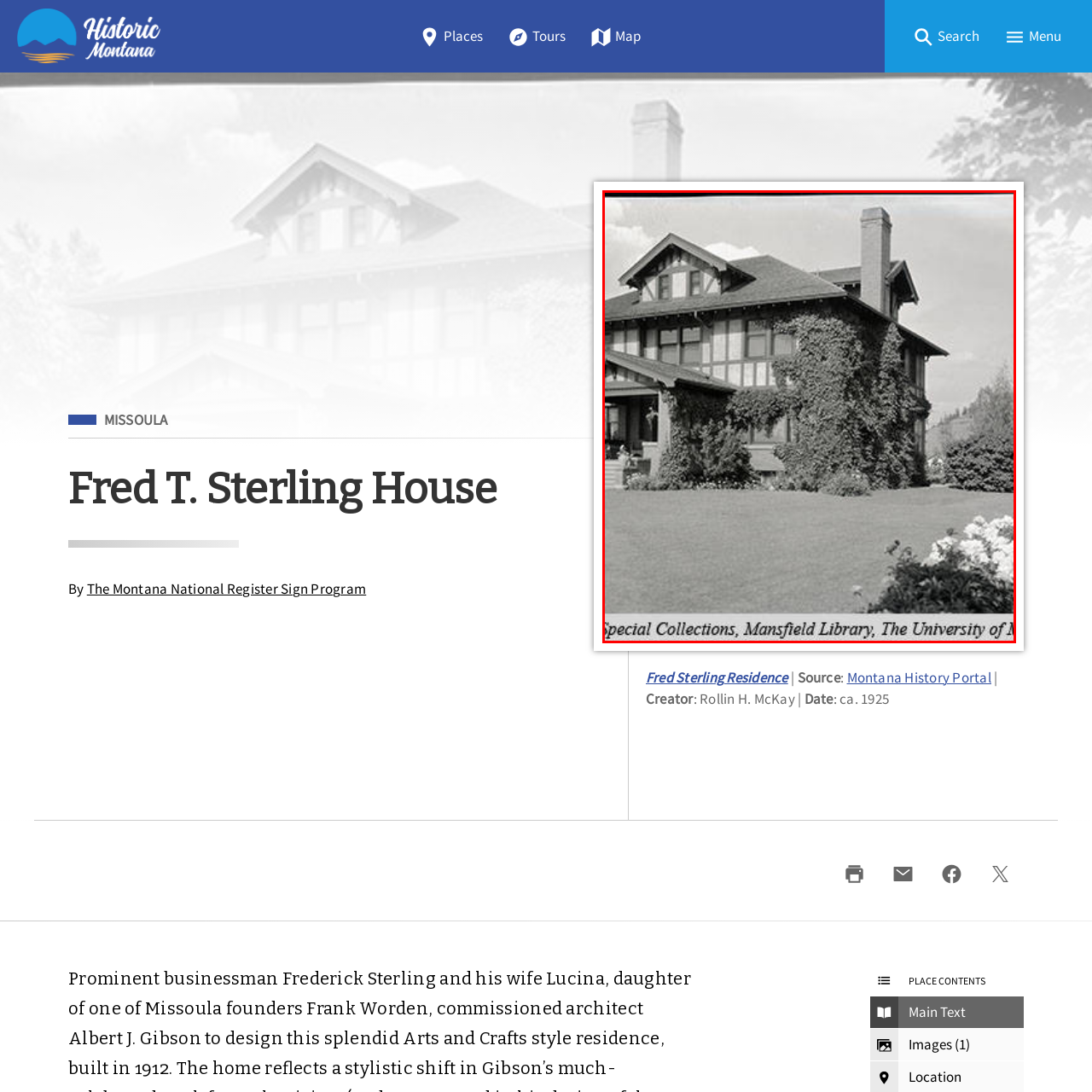Who created the photograph?
Review the image inside the red bounding box and give a detailed answer.

According to the caption, the photograph was created by Rollin H. McKay around 1925, and it is part of the Special Collections of the Mansfield Library at the University of Montana.